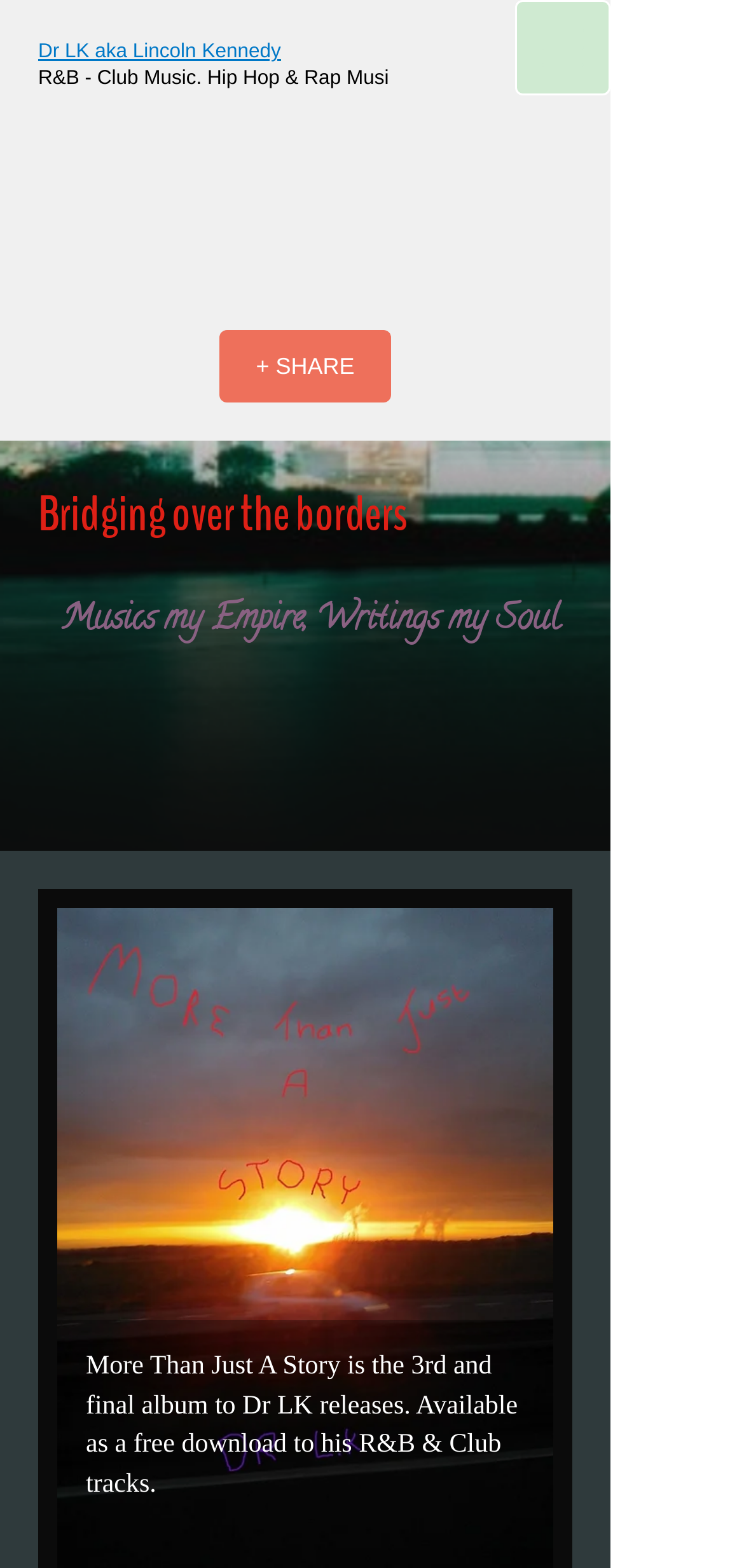Provide a one-word or short-phrase answer to the question:
What is the purpose of the button?

Open navigation menu